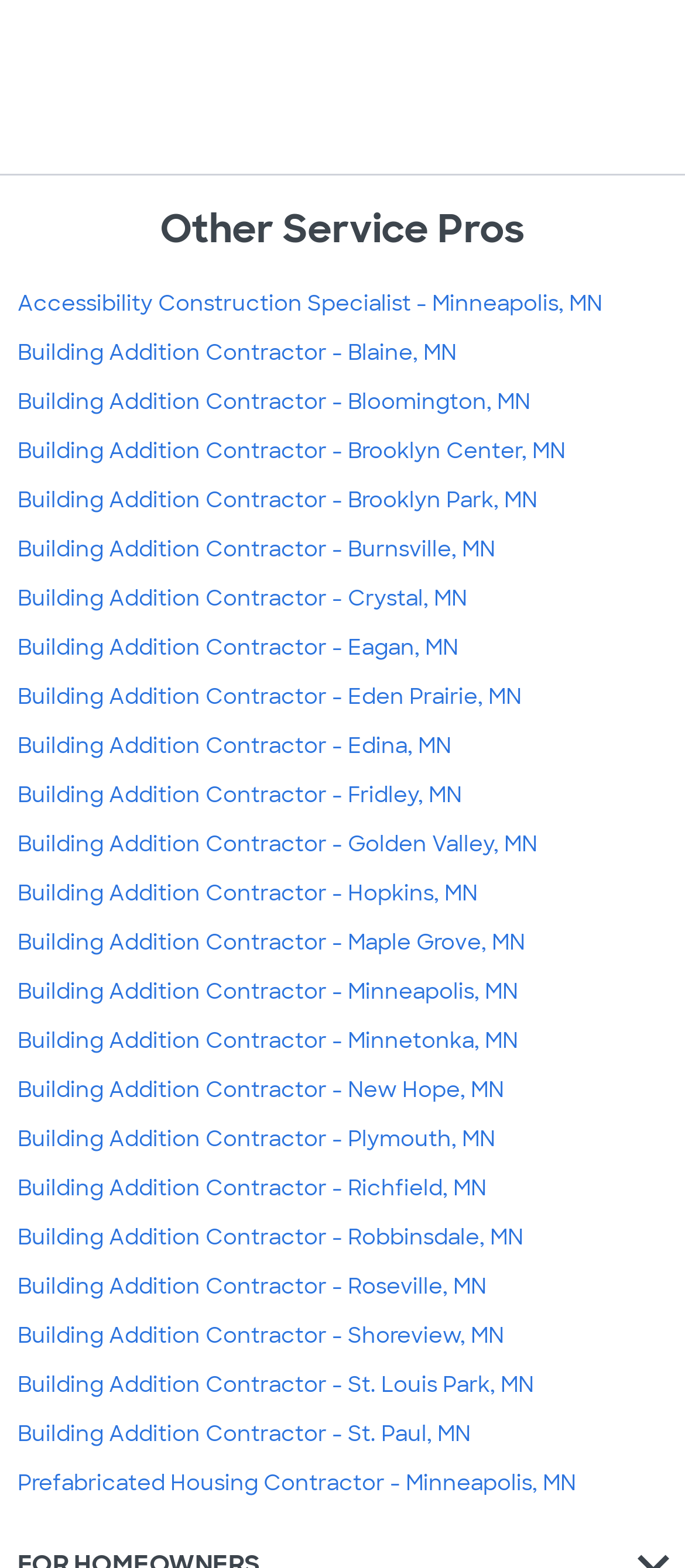Find and indicate the bounding box coordinates of the region you should select to follow the given instruction: "Click on Building Addition Contractor - Minneapolis, MN".

[0.026, 0.624, 0.756, 0.642]